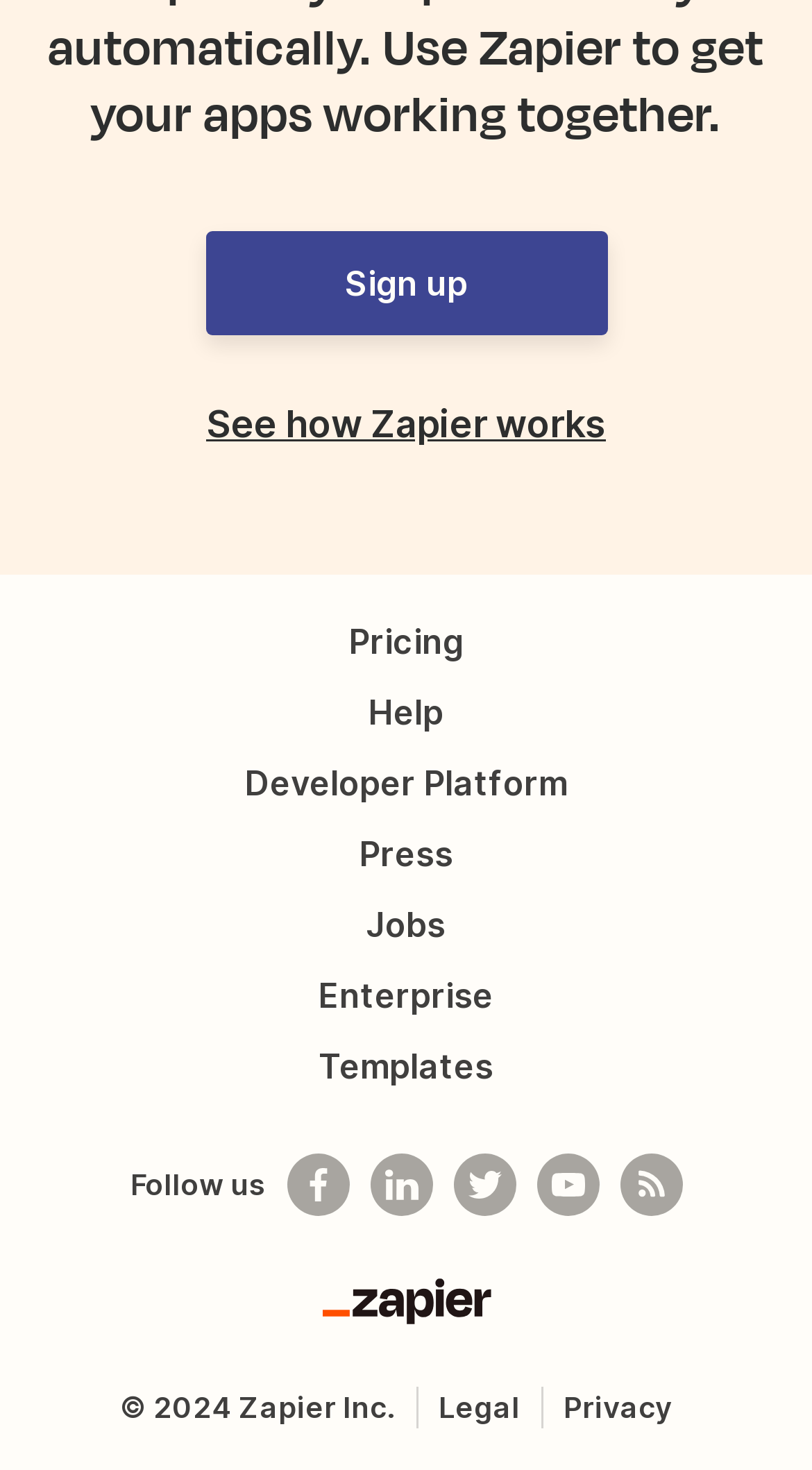Analyze the image and answer the question with as much detail as possible: 
What is the purpose of the 'Templates' link?

The purpose of the 'Templates' link is inferred from its name and position among other links, suggesting that it provides access to pre-made templates for users.